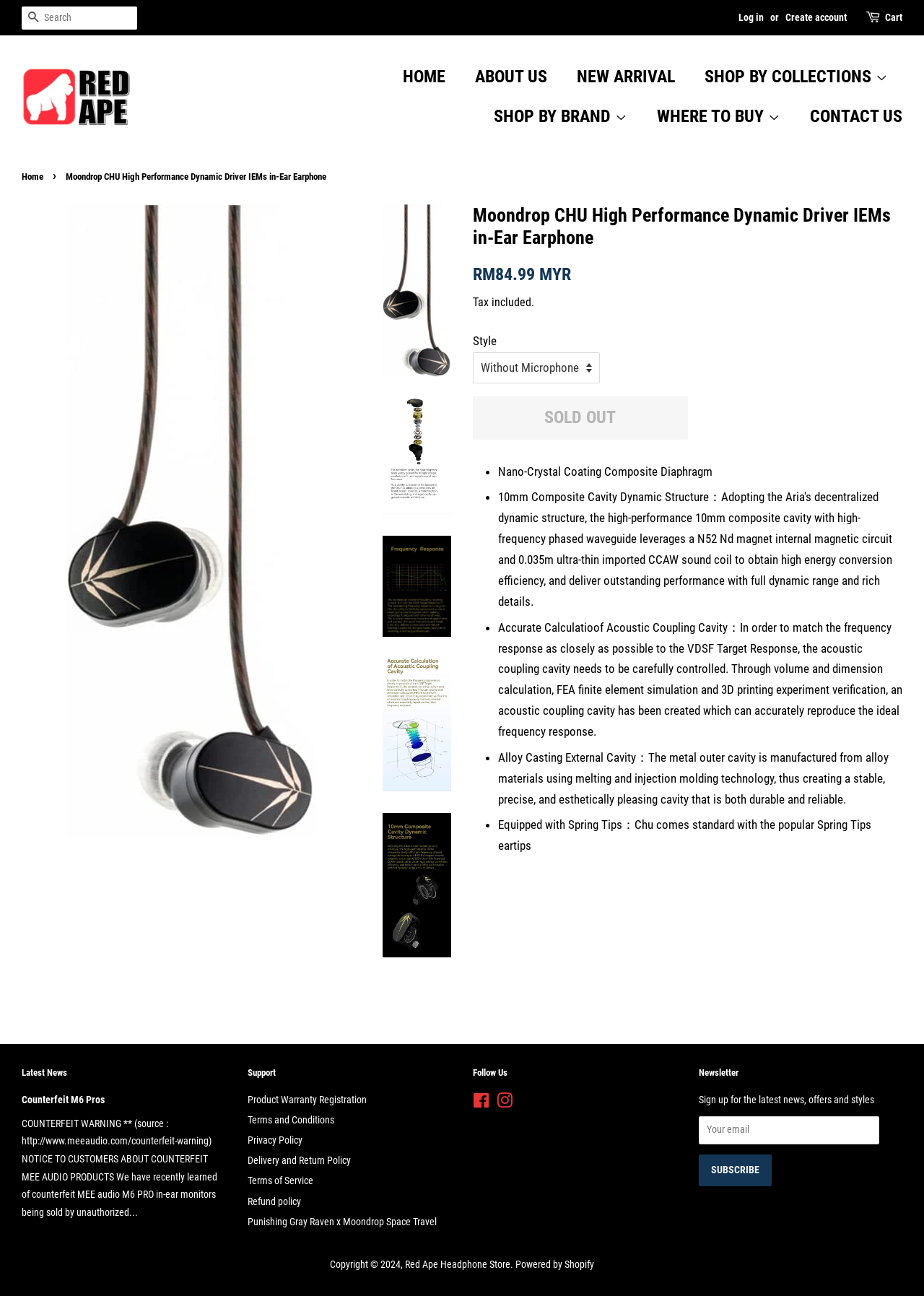Respond concisely with one word or phrase to the following query:
How many categories are listed under 'SHOP BY COLLECTIONS'?

5